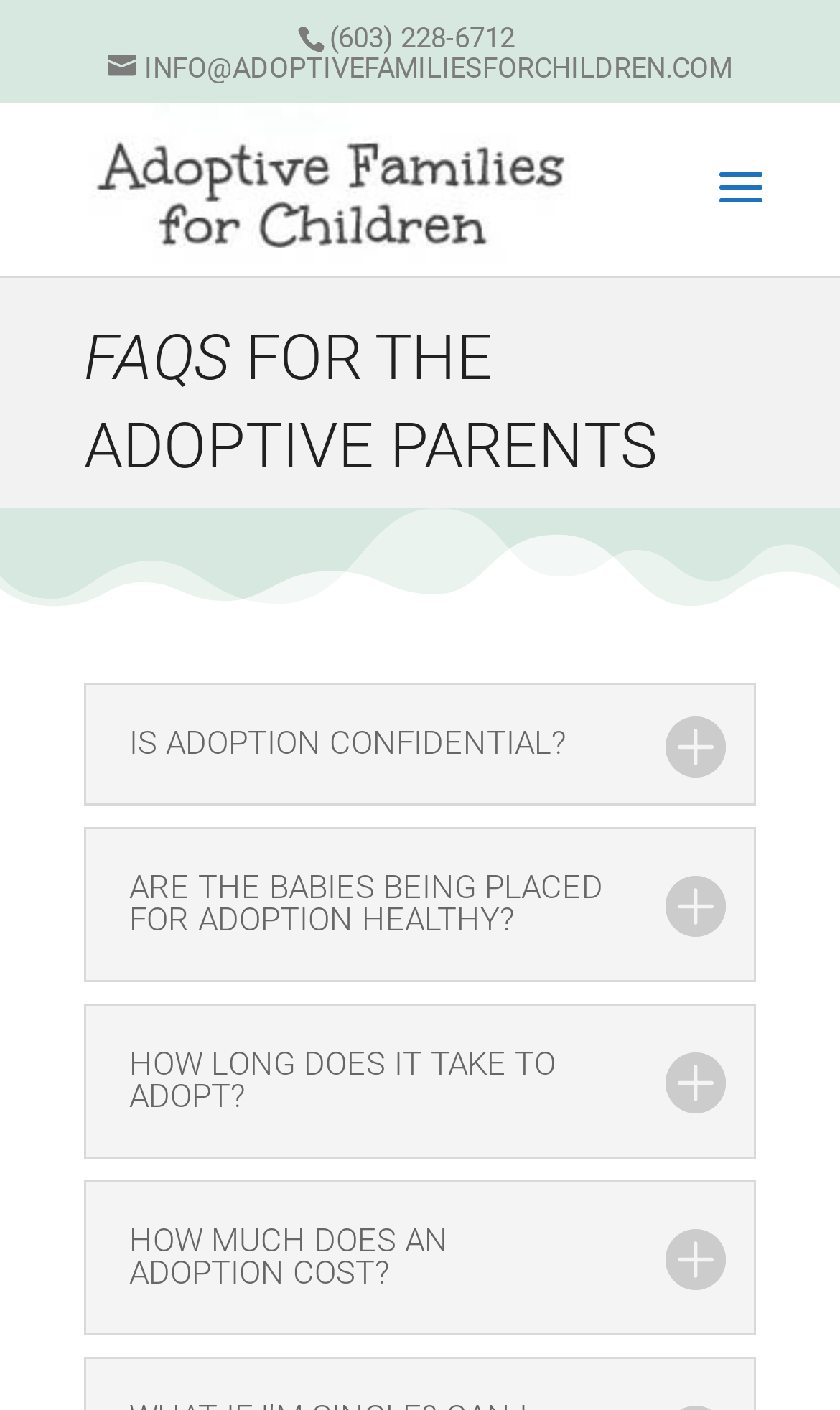Using the details in the image, give a detailed response to the question below:
What is the email address to contact Adoptive Families for Children?

The email address can be found on the top of the webpage, which is a link element with the text 'INFO@ADOPTIVEFAMILIESFORCHILDREN.COM'.